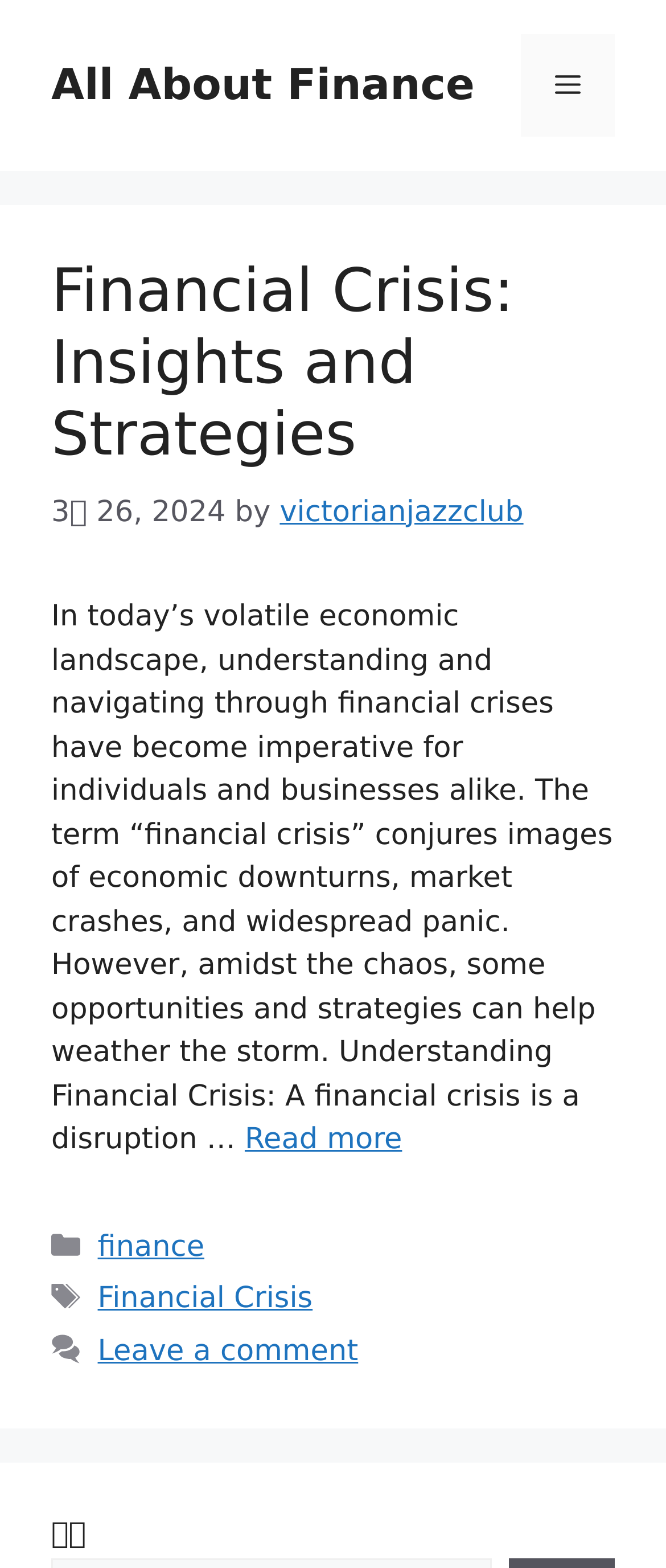Determine the bounding box coordinates for the region that must be clicked to execute the following instruction: "view the 'finance' category".

[0.147, 0.784, 0.307, 0.806]